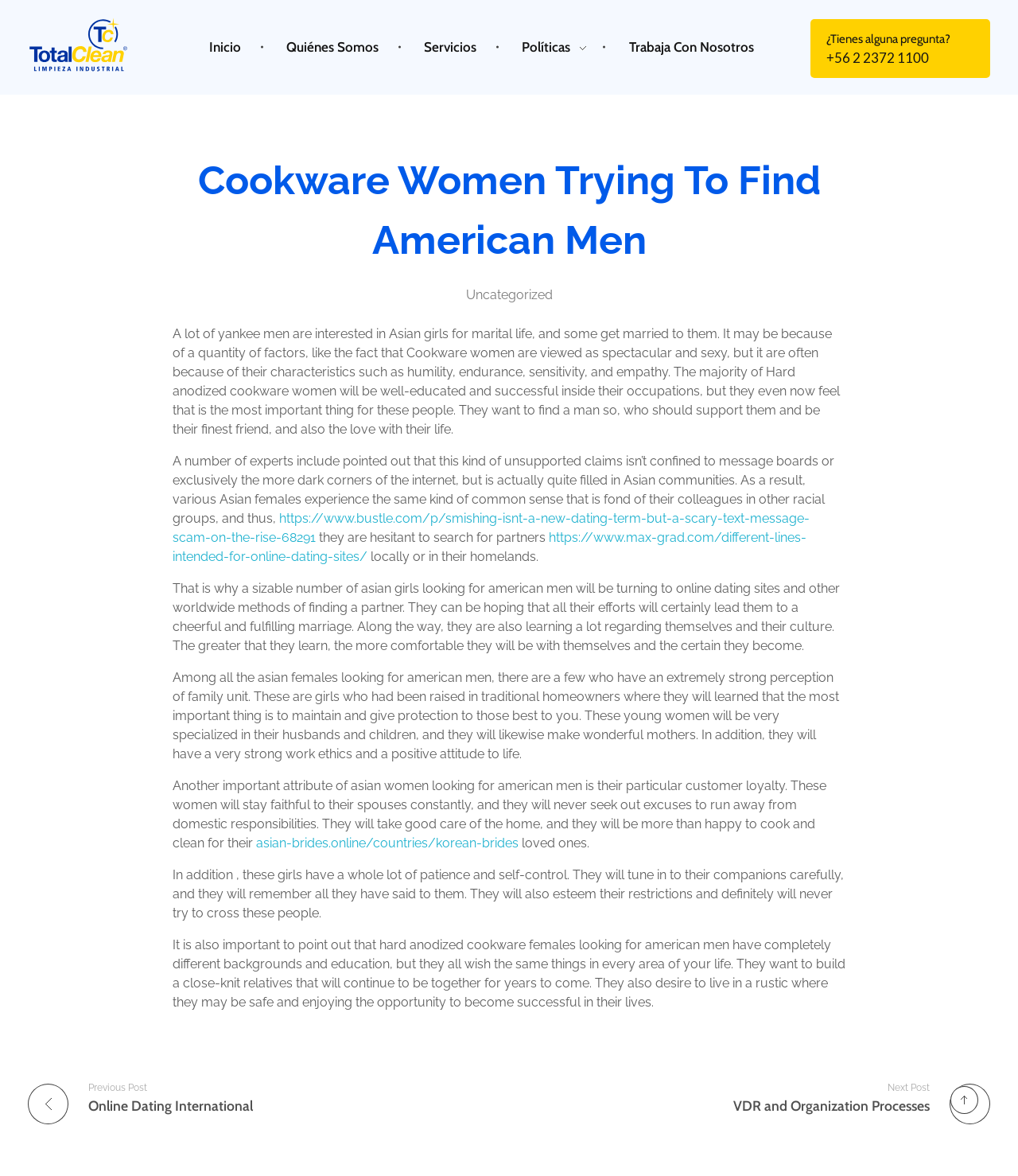Using the webpage screenshot, find the UI element described by Total Clean. Provide the bounding box coordinates in the format (top-left x, top-left y, bottom-right x, bottom-right y), ensuring all values are floating point numbers between 0 and 1.

[0.027, 0.06, 0.125, 0.08]